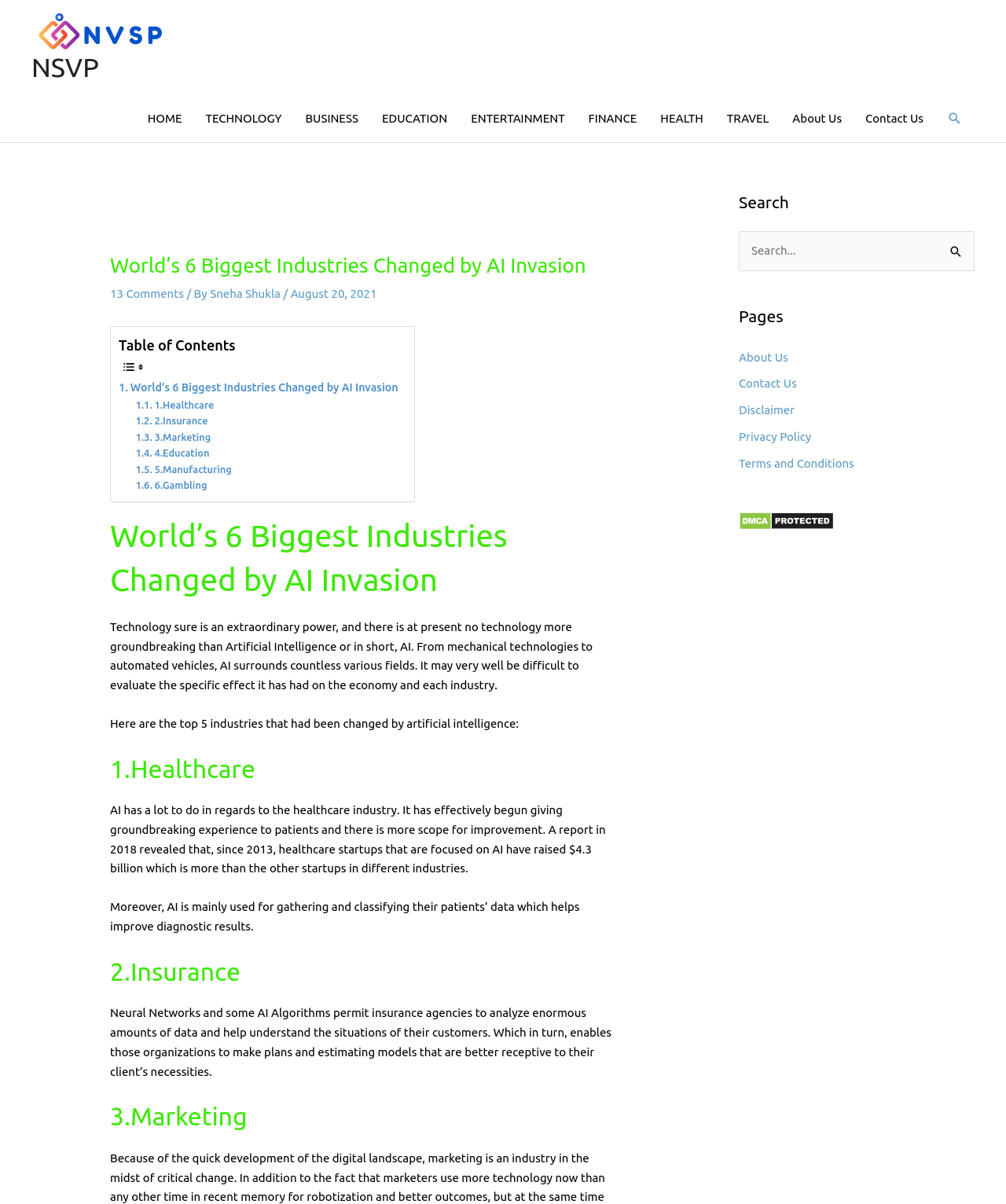Craft a detailed narrative of the webpage's structure and content.

This webpage is about the impact of Artificial Intelligence (AI) on various industries. At the top, there is a navigation bar with links to different sections of the website, including "HOME", "TECHNOLOGY", "BUSINESS", and more. On the top right, there is a search icon link and a search bar where users can input their queries.

Below the navigation bar, there is a header section with a title "World's 6 Biggest Industries Changed by AI Invasion" and a link to "13 Comments". The author's name, "Sneha Shukla", and the date "August 20, 2021" are also displayed.

The main content of the webpage is divided into sections, each discussing how AI has changed a specific industry. The sections are listed in a table of contents on the left side of the page, with links to each section. The industries discussed include Healthcare, Insurance, Marketing, and more.

Each section starts with a heading indicating the industry being discussed, followed by a paragraph or two of text explaining how AI has impacted that industry. For example, the Healthcare section discusses how AI has improved diagnostic results and helped gather and classify patient data.

On the right side of the page, there are three complementary sections. The first section has a search bar and a button to search for specific content. The second section lists links to different pages, including "About Us", "Contact Us", and "Disclaimer". The third section displays a link to "DMCA.com Protection Status" with an accompanying image.

Overall, the webpage provides an overview of the impact of AI on various industries, with a focus on how AI has changed the way these industries operate.